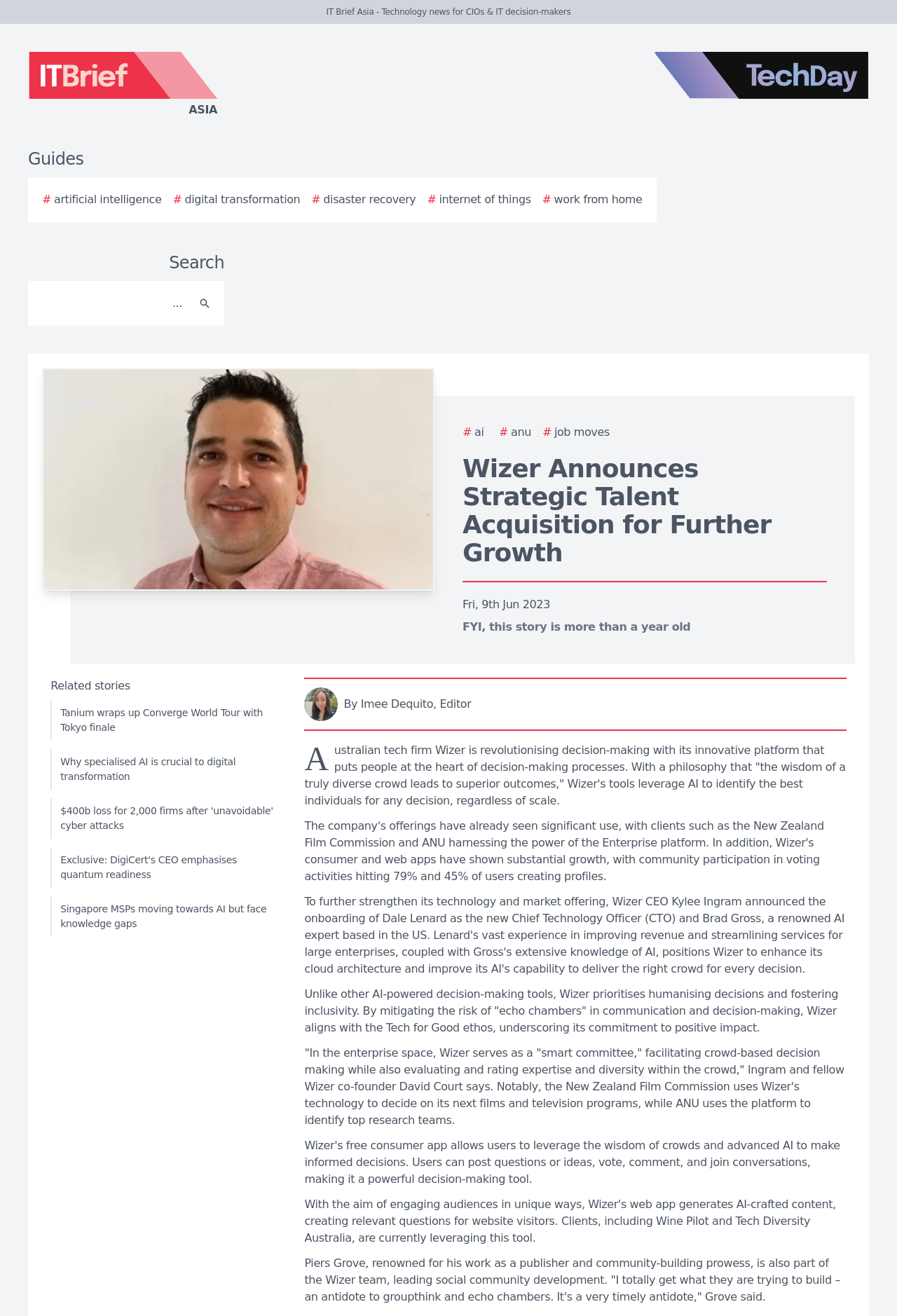What is the name of the Australian tech firm?
Please provide a full and detailed response to the question.

The answer can be found in the StaticText element with the text 'Australian tech firm Wizer is revolutionising decision-making with its innovative platform that puts people at the heart of decision-making processes.'